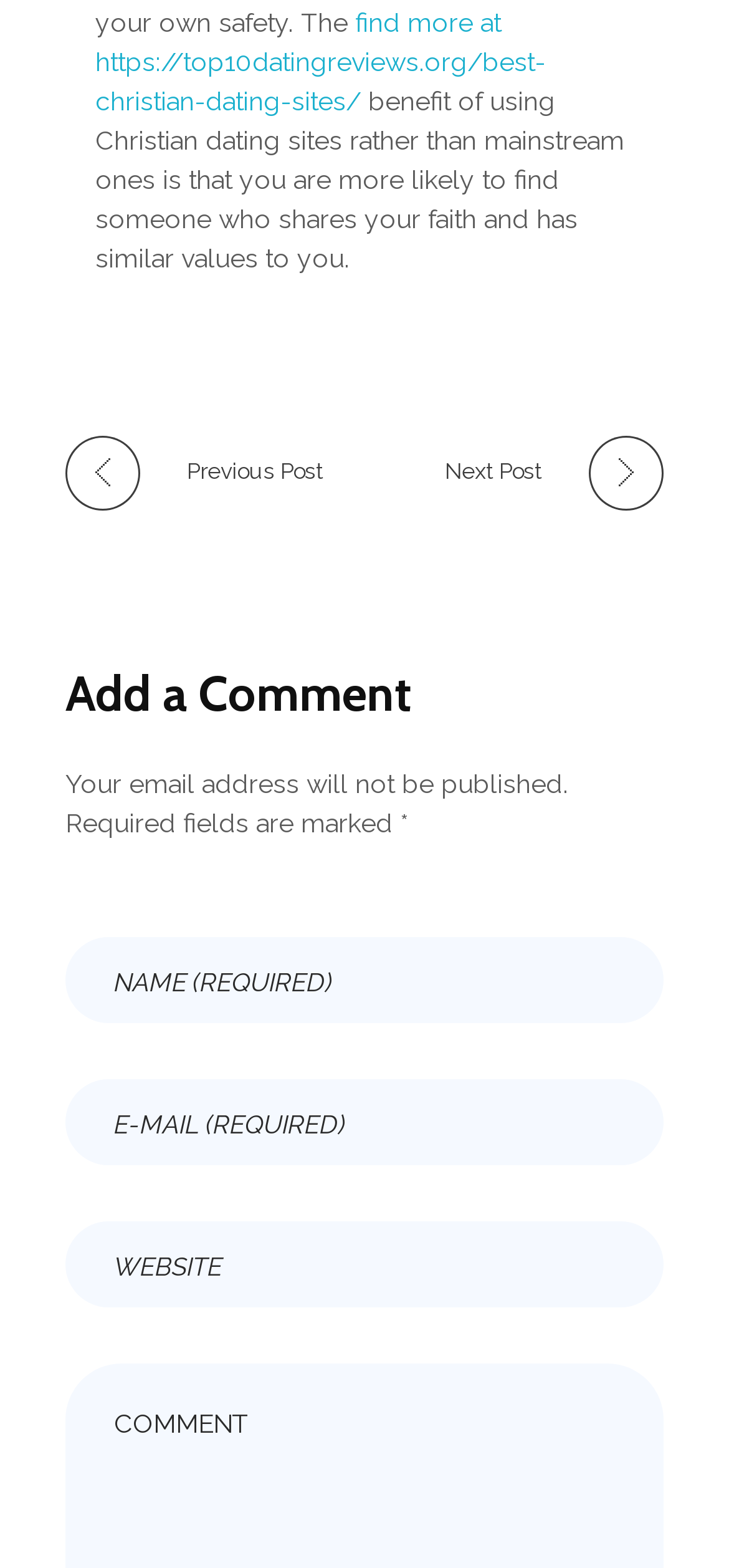Please give a succinct answer to the question in one word or phrase:
Can I leave a website link in the comment?

Yes